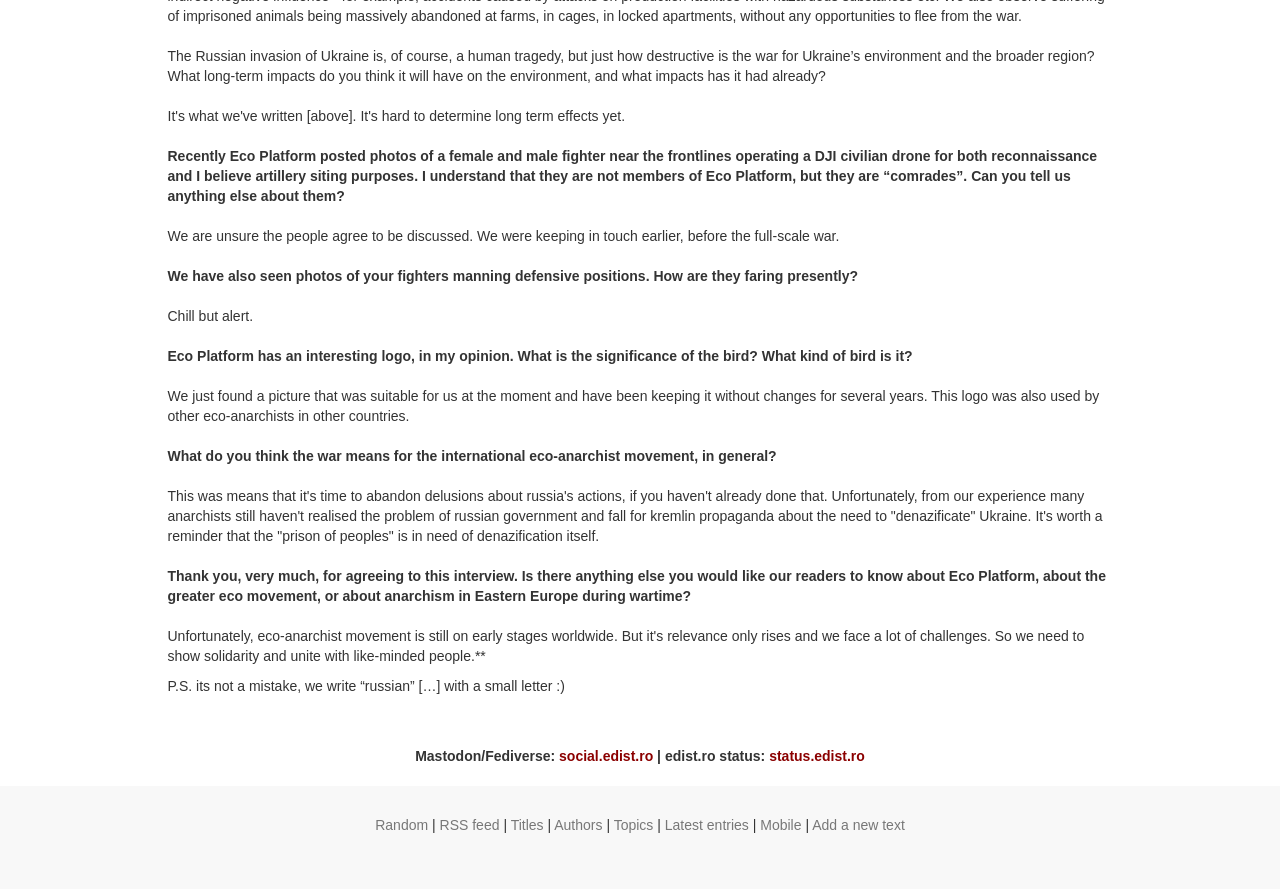What is the significance of the bird in Eco Platform's logo?
Refer to the image and respond with a one-word or short-phrase answer.

No specific significance